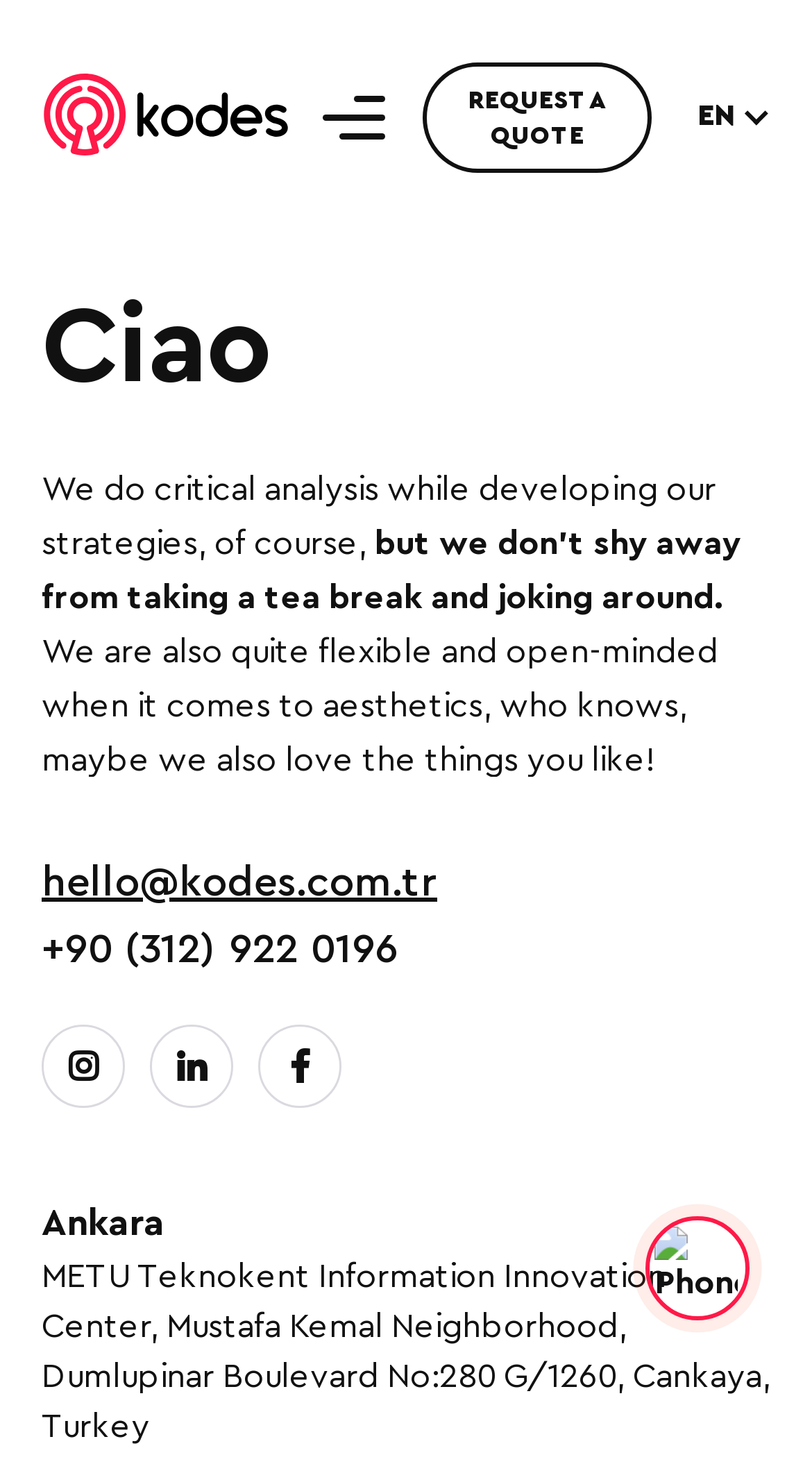What is the company name?
Using the image as a reference, deliver a detailed and thorough answer to the question.

The company name can be found in the link element with the text 'Kodes İnteraktif Kodes İnteraktif' at the top of the page, which is also accompanied by two images with the same name.